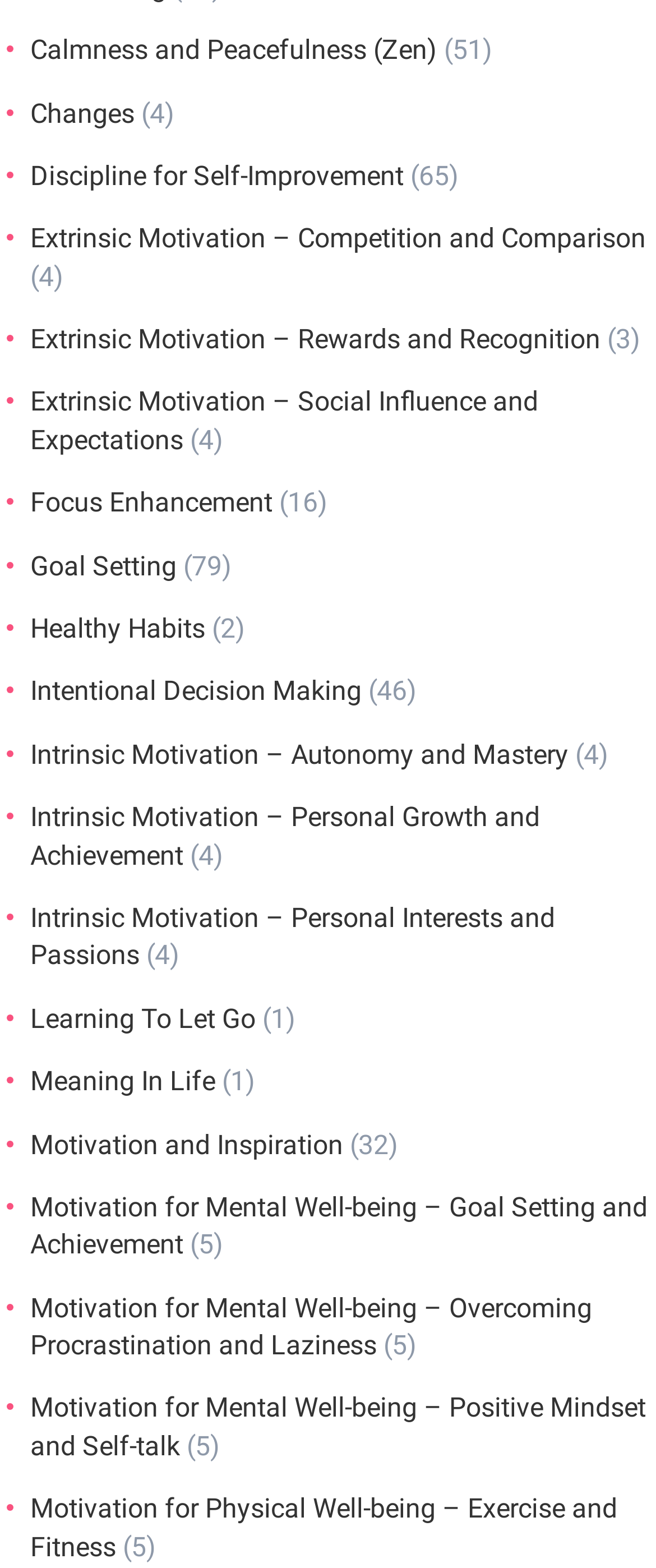Please locate the bounding box coordinates of the element that should be clicked to achieve the given instruction: "Visit the Changes page".

[0.046, 0.062, 0.205, 0.082]